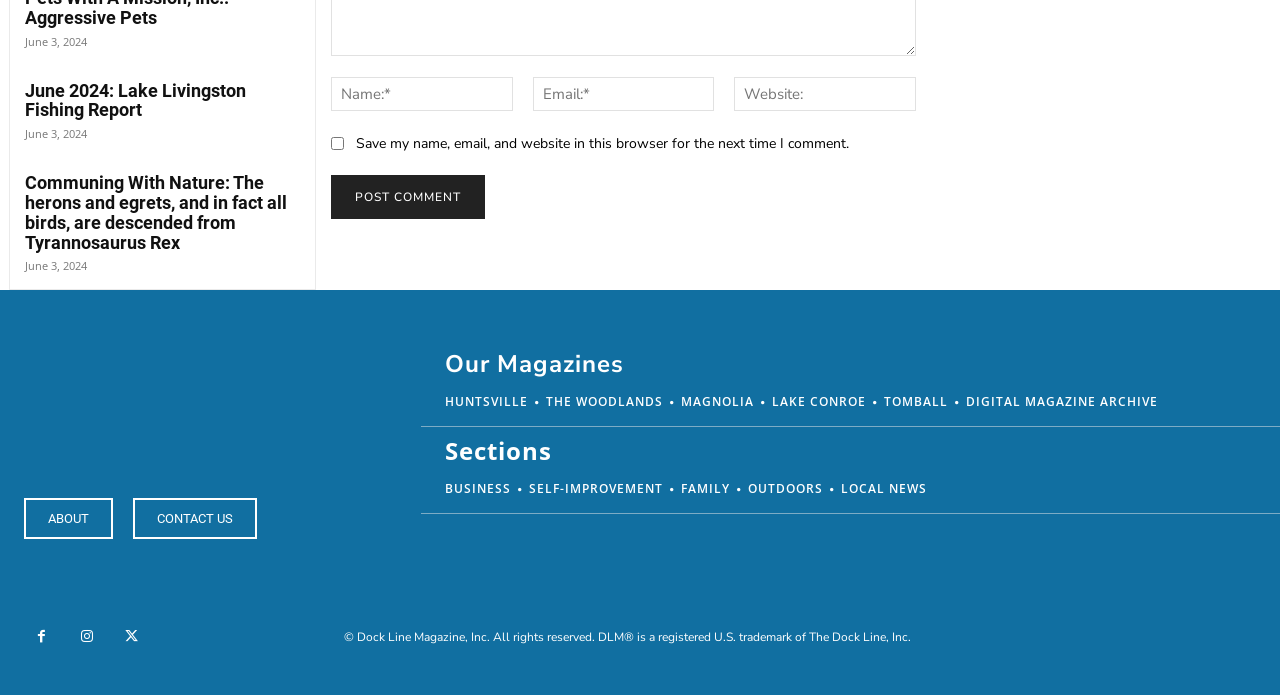Locate the UI element described by parent_node: Email:* name="email" placeholder="Email:*" and provide its bounding box coordinates. Use the format (top-left x, top-left y, bottom-right x, bottom-right y) with all values as floating point numbers between 0 and 1.

[0.416, 0.111, 0.558, 0.16]